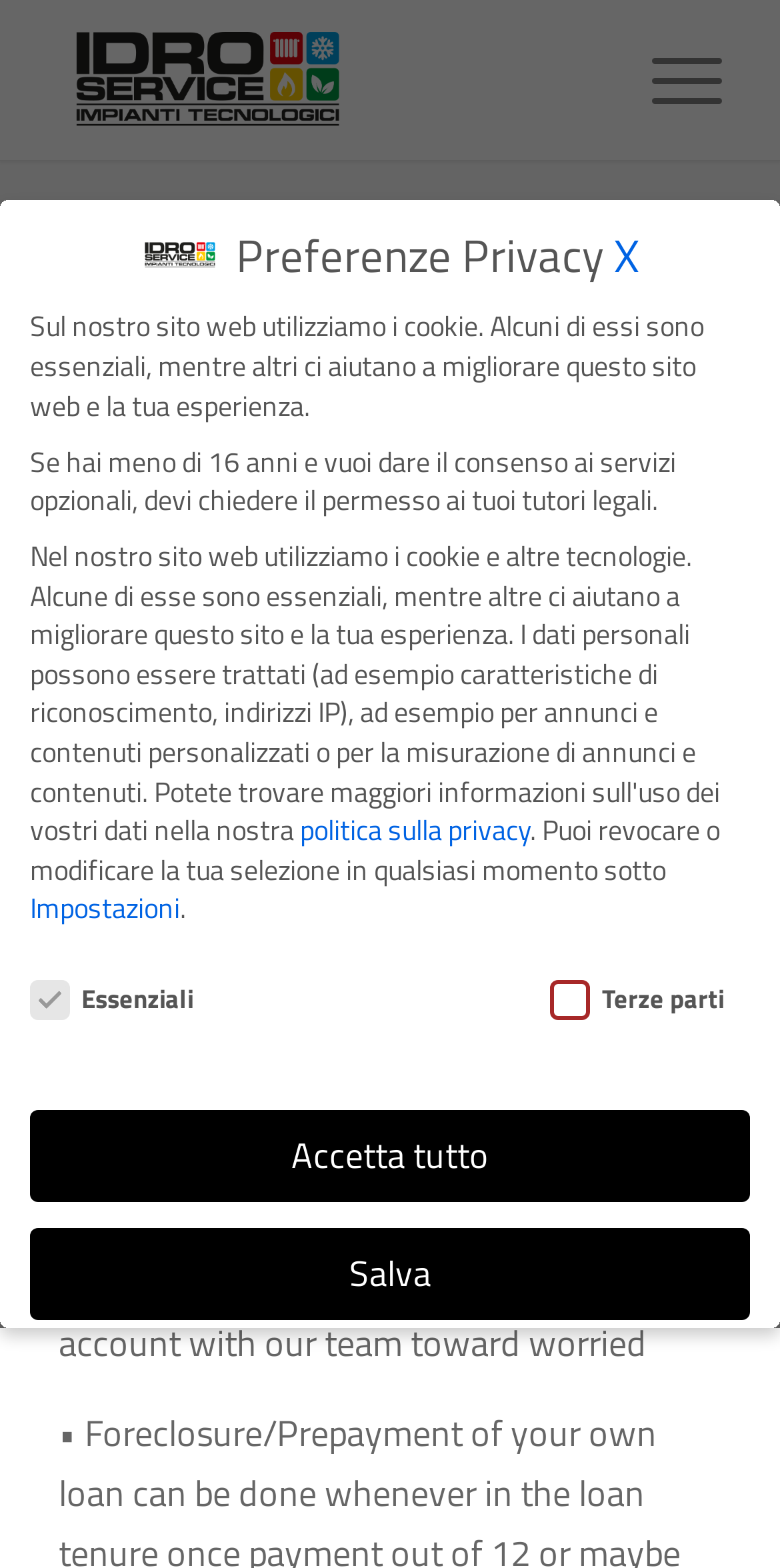Show the bounding box coordinates of the region that should be clicked to follow the instruction: "Click the 'logo-idroservice' link."

[0.075, 0.0, 0.755, 0.102]